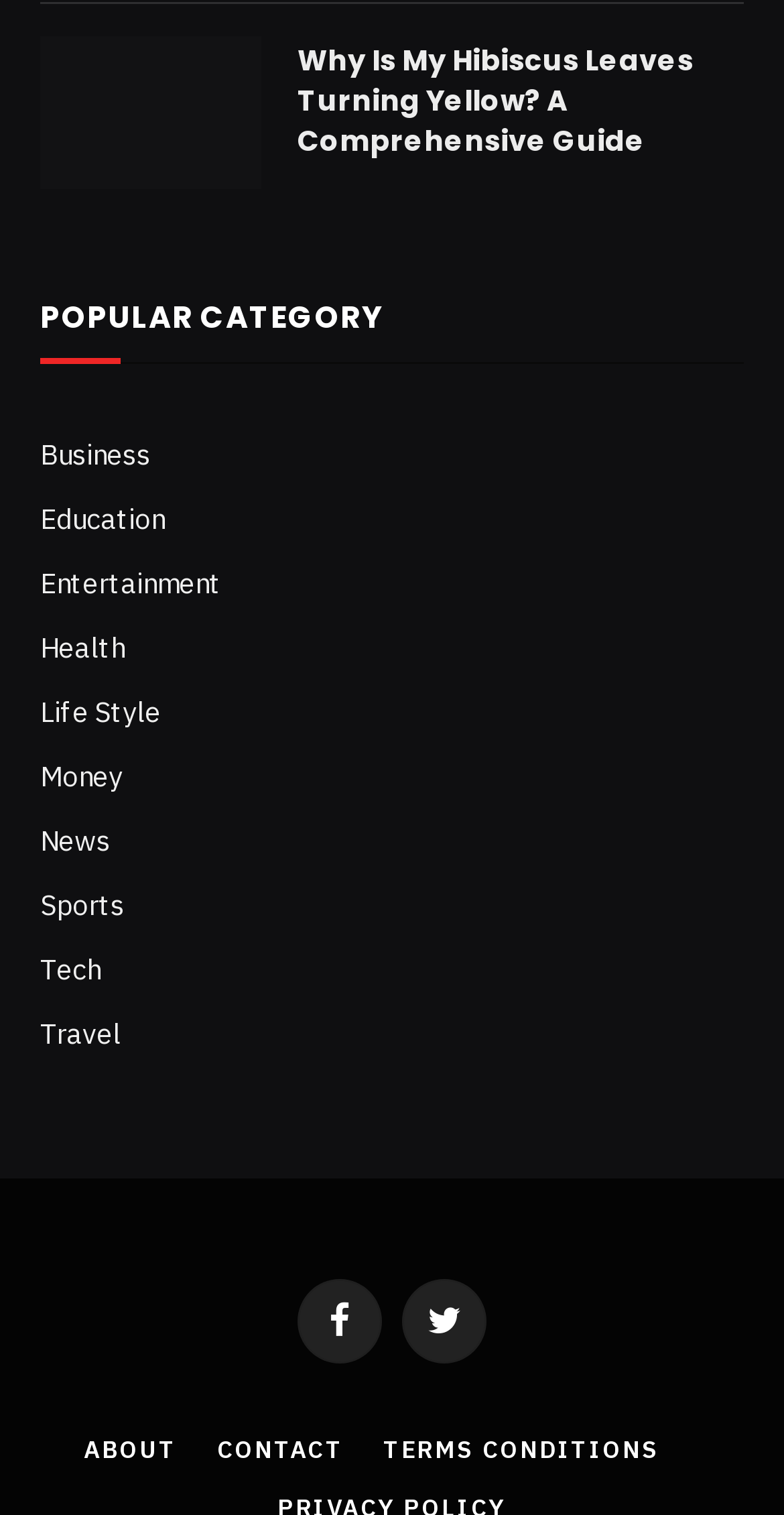How many categories are listed?
Using the image as a reference, answer the question in detail.

The categories are listed as links under the heading 'POPULAR CATEGORY'. There are 9 links, namely 'Business', 'Education', 'Entertainment', 'Health', 'Life Style', 'Money', 'News', 'Sports', and 'Tech'.